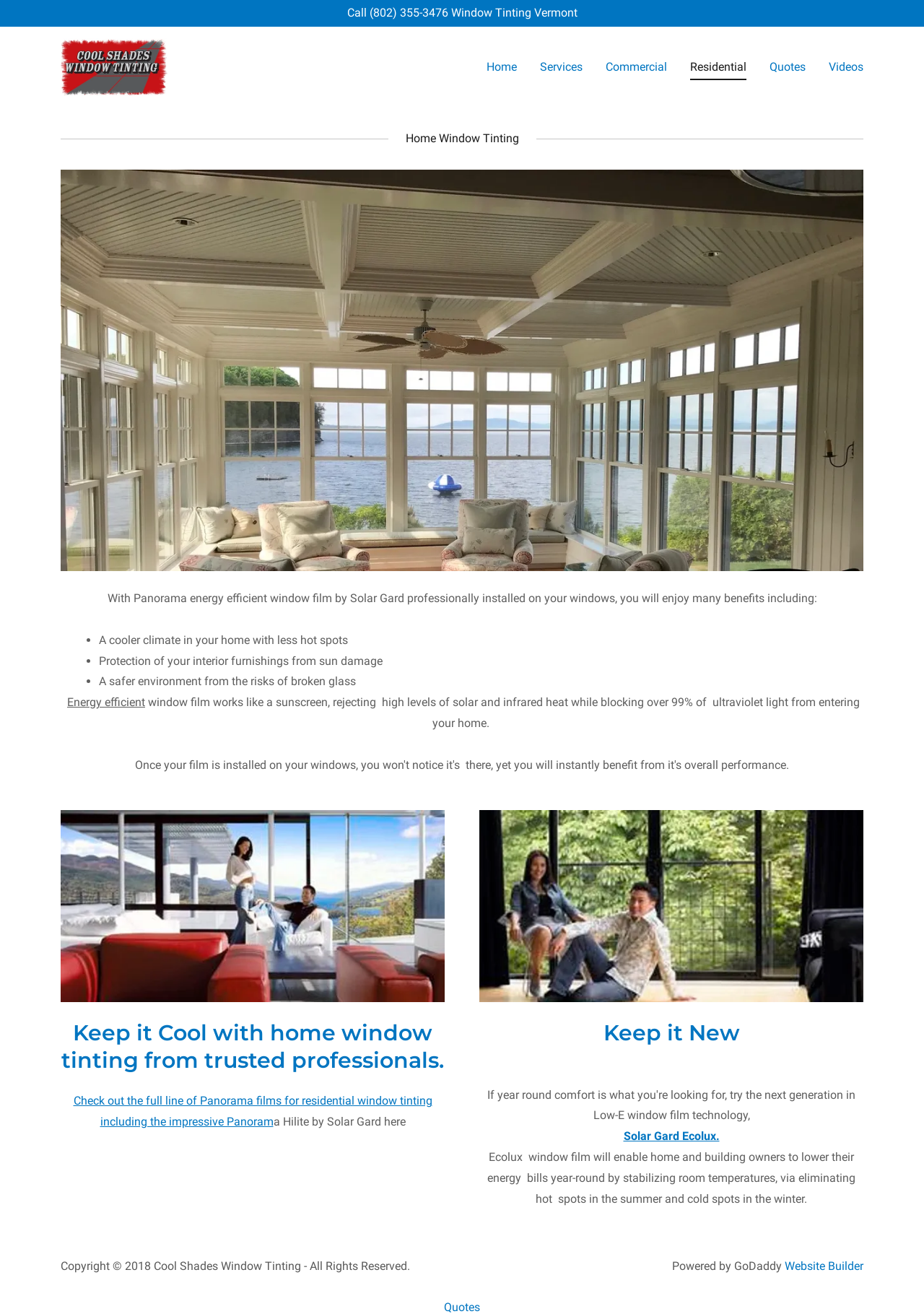Could you highlight the region that needs to be clicked to execute the instruction: "Call the phone number"?

[0.4, 0.004, 0.485, 0.015]